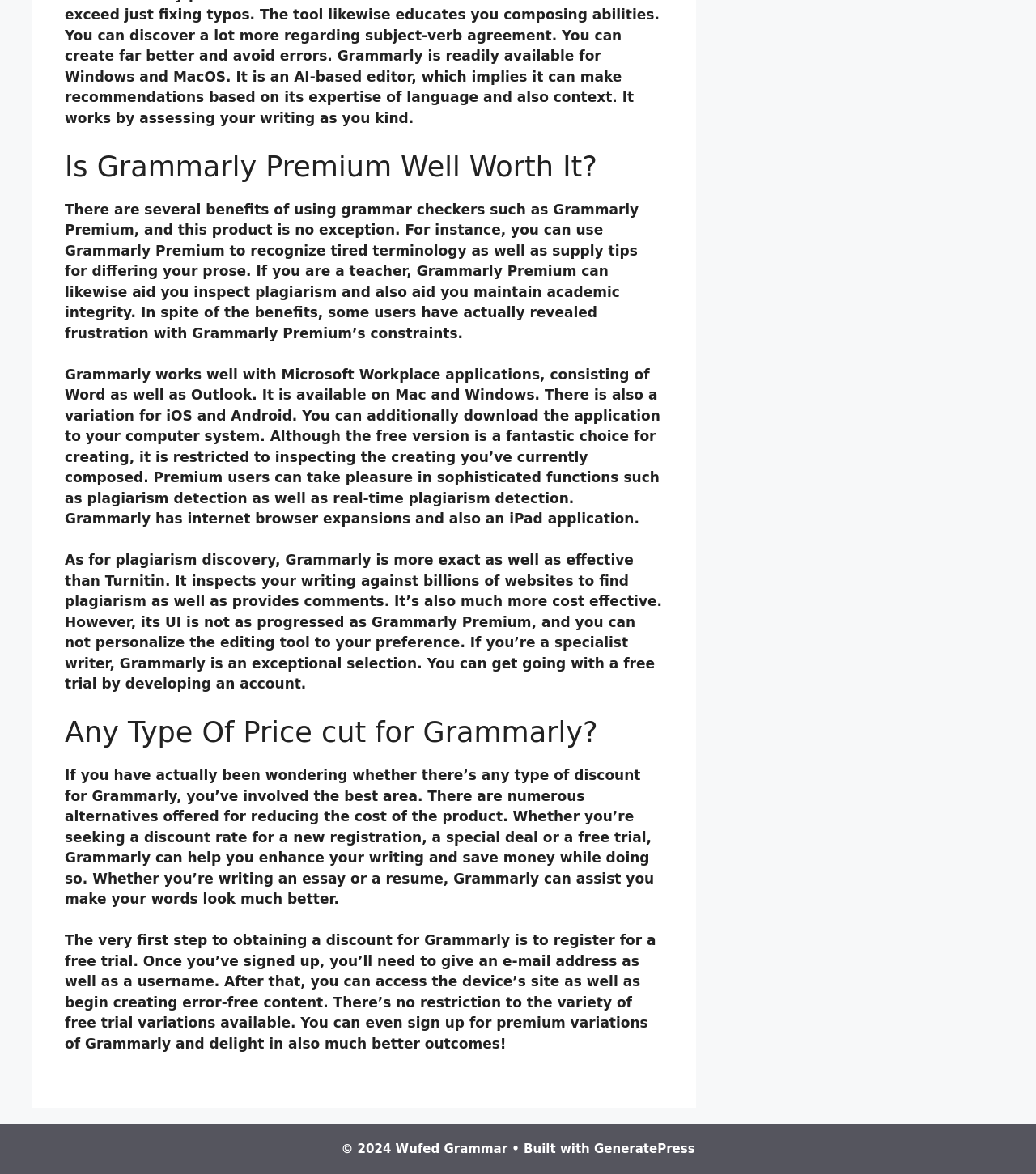What is the purpose of Grammarly Premium?
Please give a well-detailed answer to the question.

According to the static text, Grammarly Premium can be used to recognize tired terminology, supply tips for differing prose, and aid in maintaining academic integrity, among other benefits, which suggests that its purpose is to improve writing.